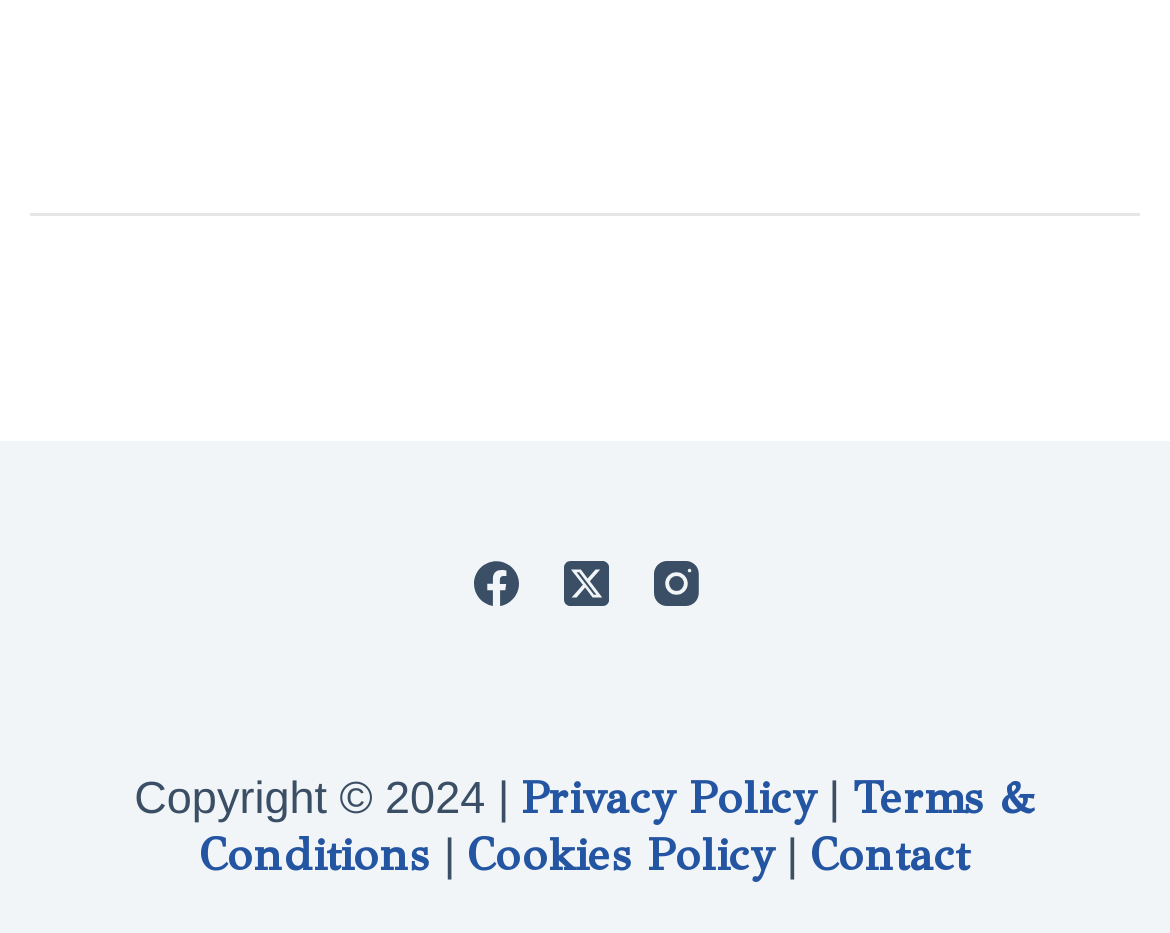How many vertical sections are there at the bottom of the page?
Answer the question with a single word or phrase derived from the image.

2